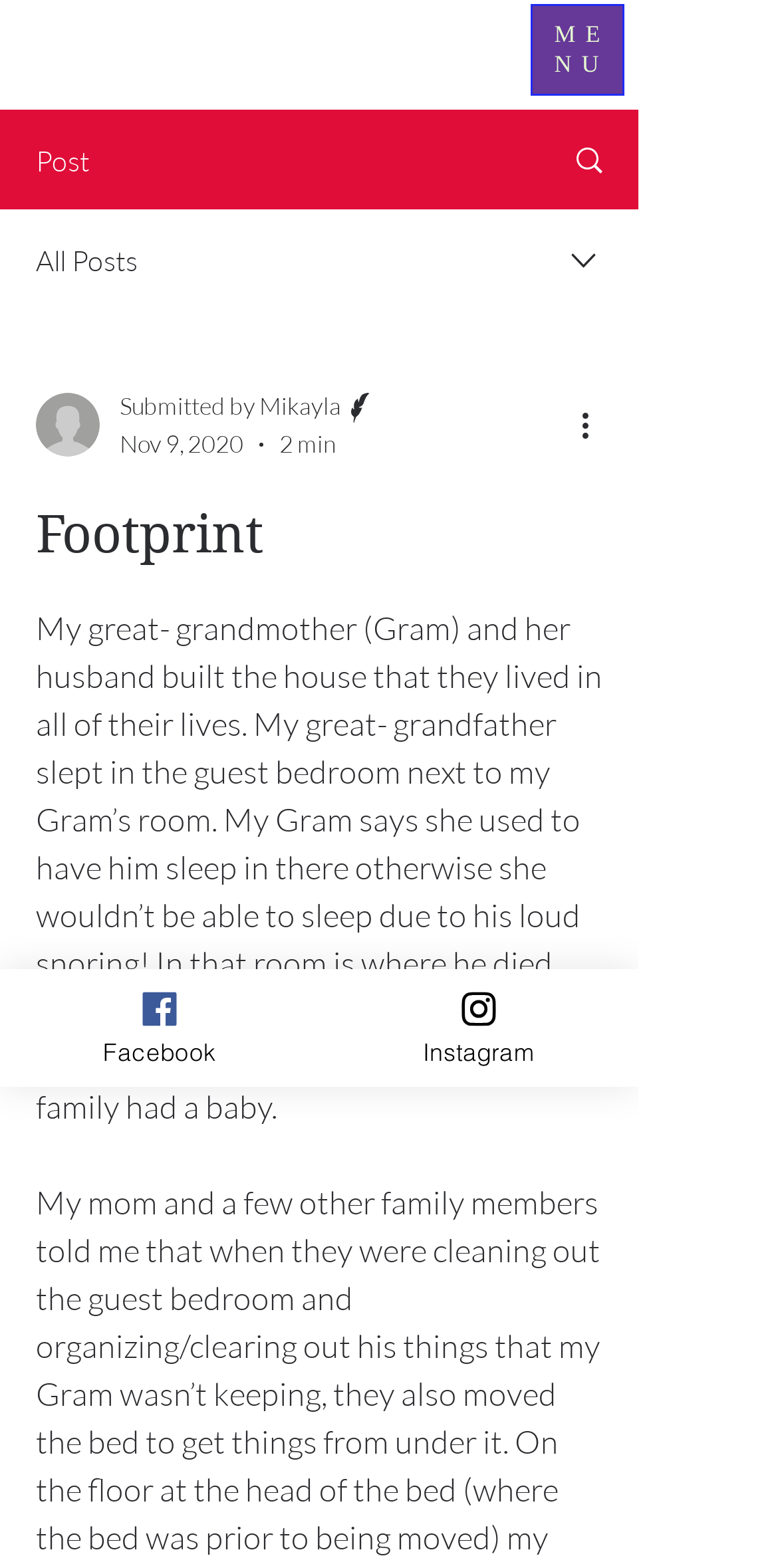Please identify the bounding box coordinates of the clickable region that I should interact with to perform the following instruction: "Download the app". The coordinates should be expressed as four float numbers between 0 and 1, i.e., [left, top, right, bottom].

None